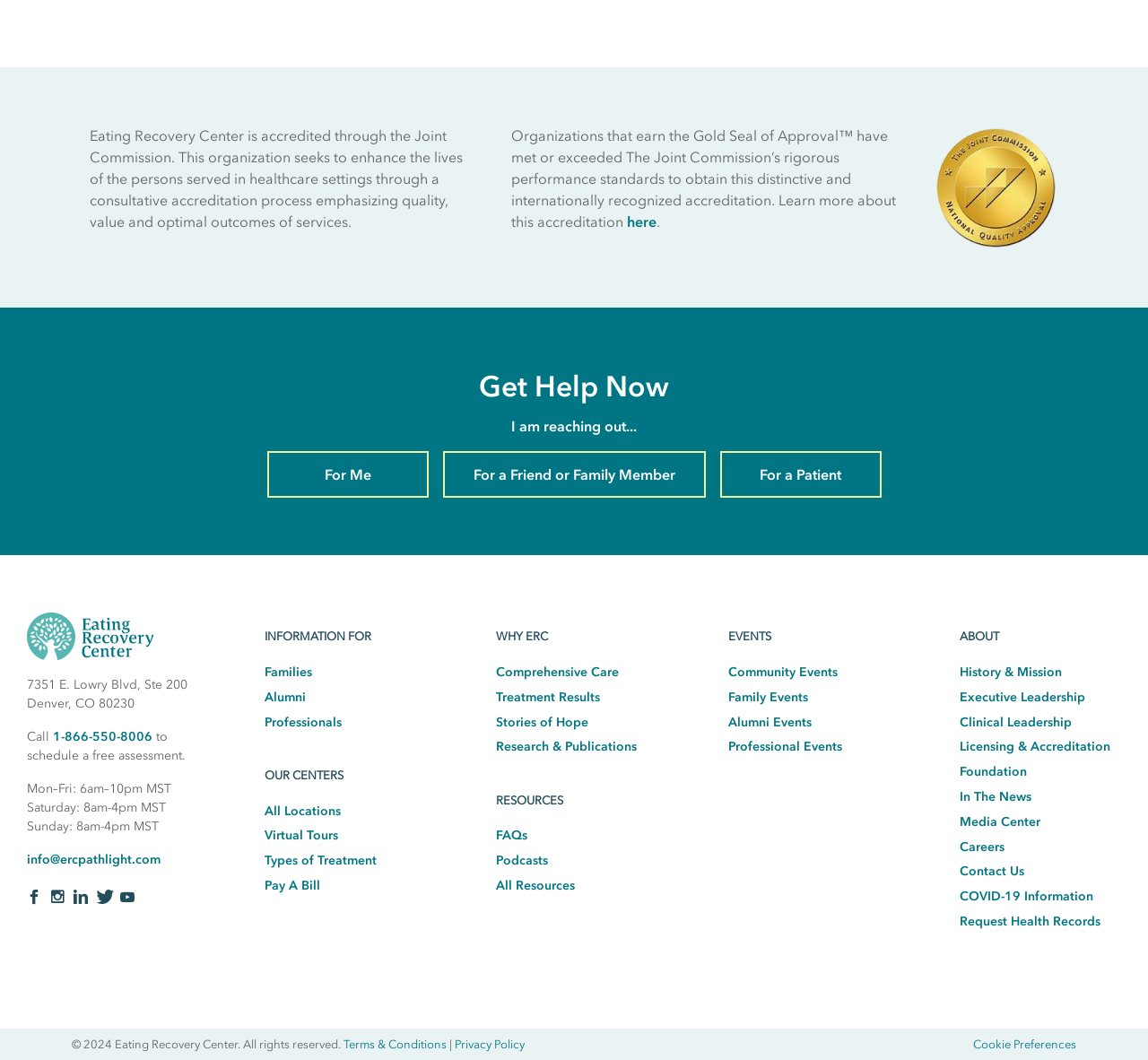Determine the bounding box coordinates for the clickable element required to fulfill the instruction: "Go to the next post". Provide the coordinates as four float numbers between 0 and 1, i.e., [left, top, right, bottom].

None